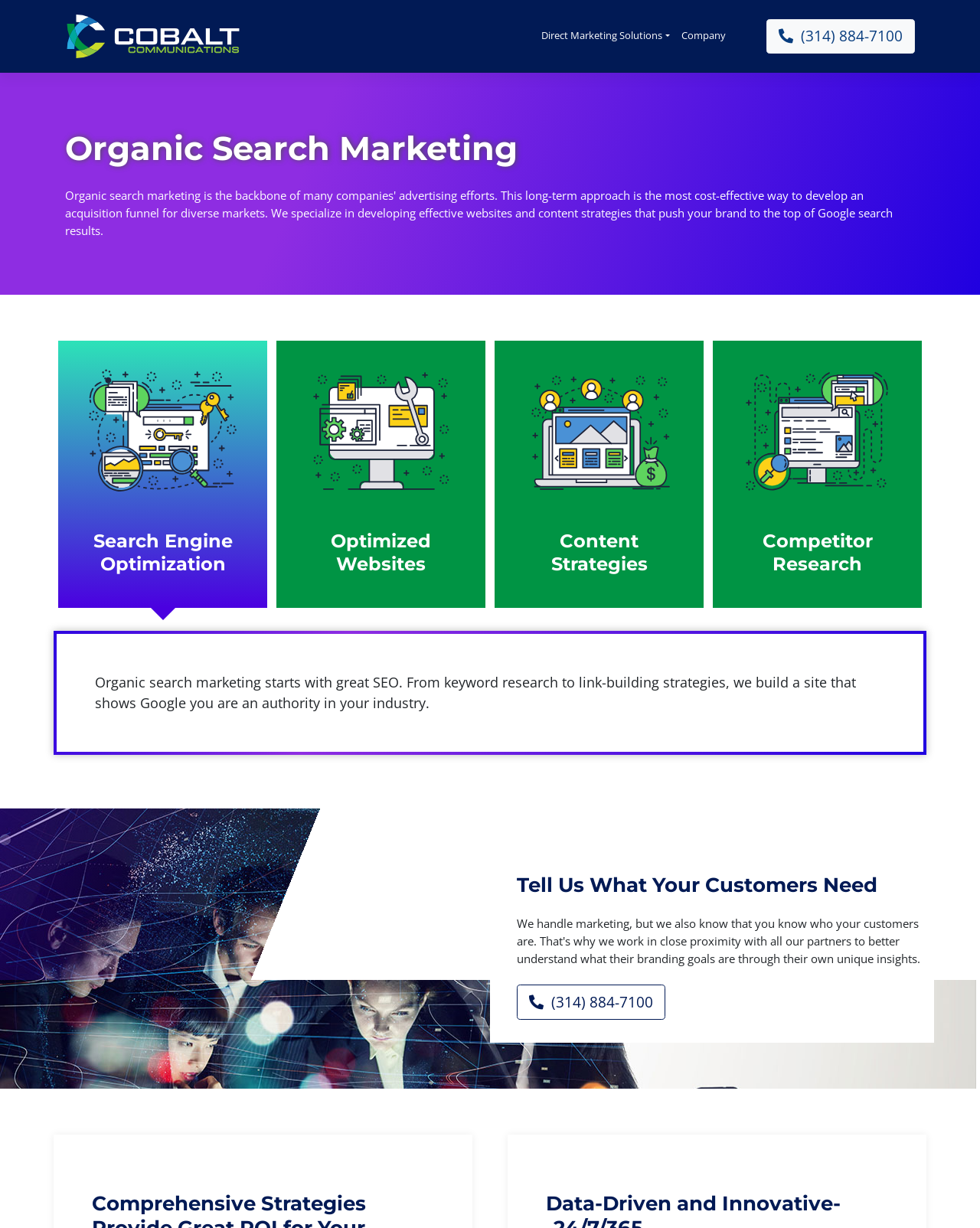What is the company name? Examine the screenshot and reply using just one word or a brief phrase.

Cobalt Communications